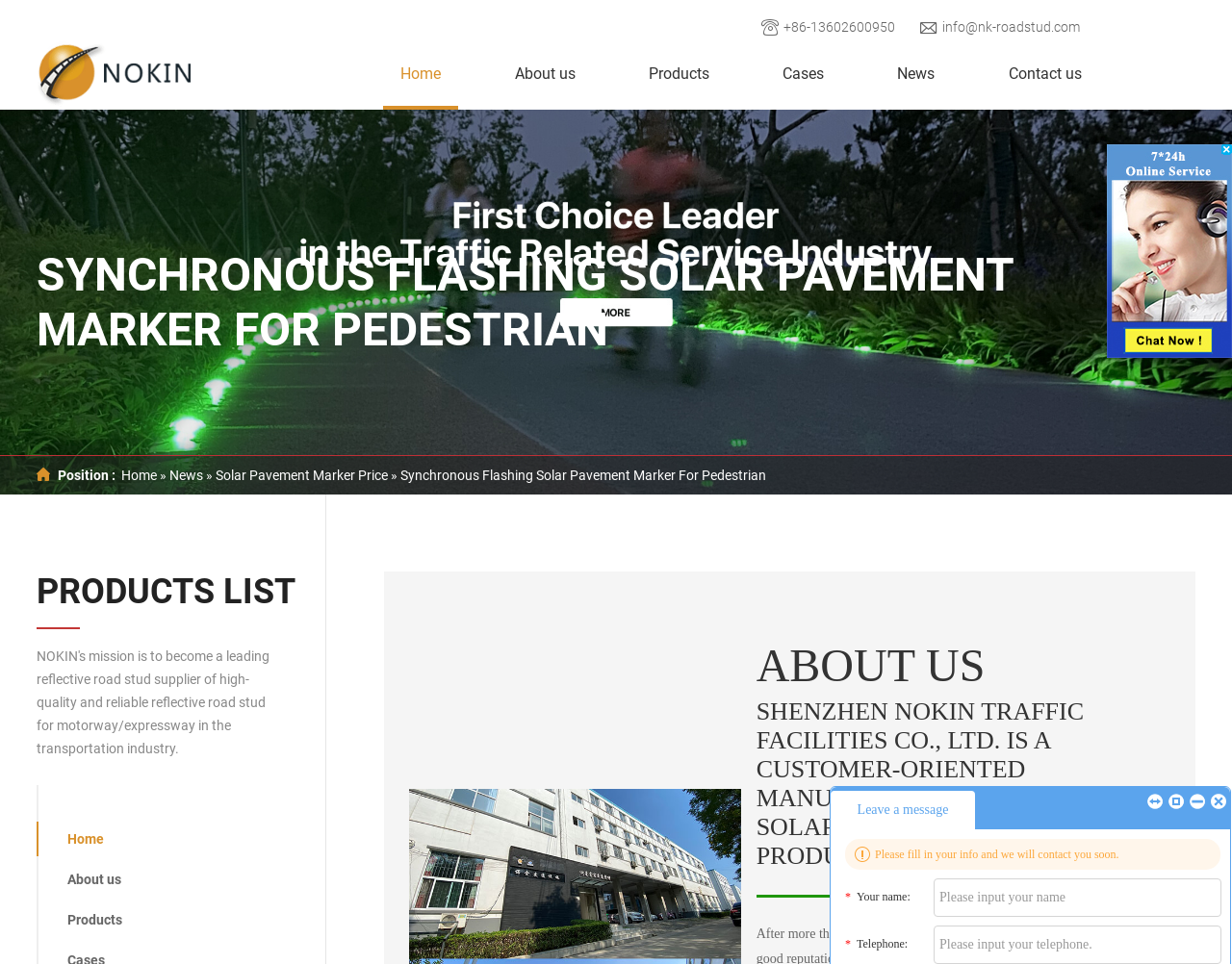Specify the bounding box coordinates of the area to click in order to execute this command: 'view the news page'. The coordinates should consist of four float numbers ranging from 0 to 1, and should be formatted as [left, top, right, bottom].

[0.714, 0.04, 0.773, 0.114]